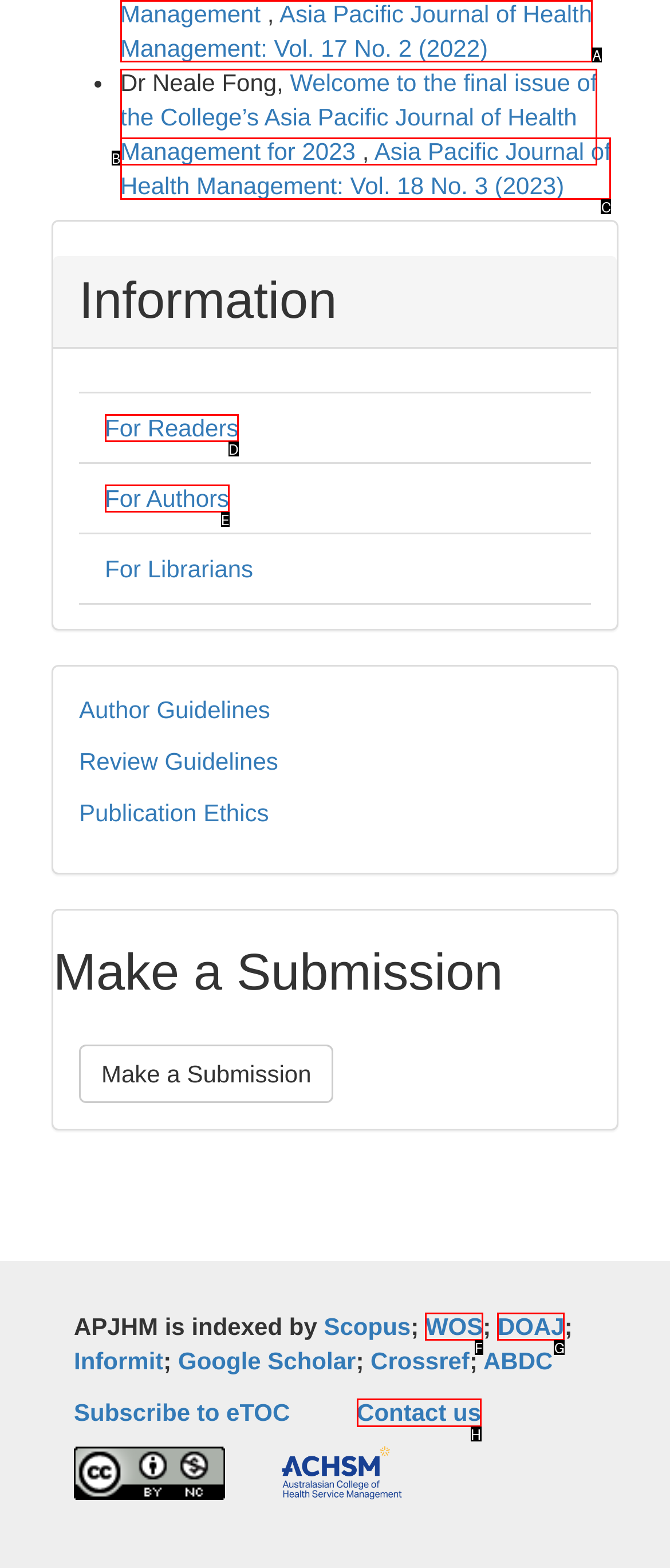To execute the task: Contact us, which one of the highlighted HTML elements should be clicked? Answer with the option's letter from the choices provided.

H